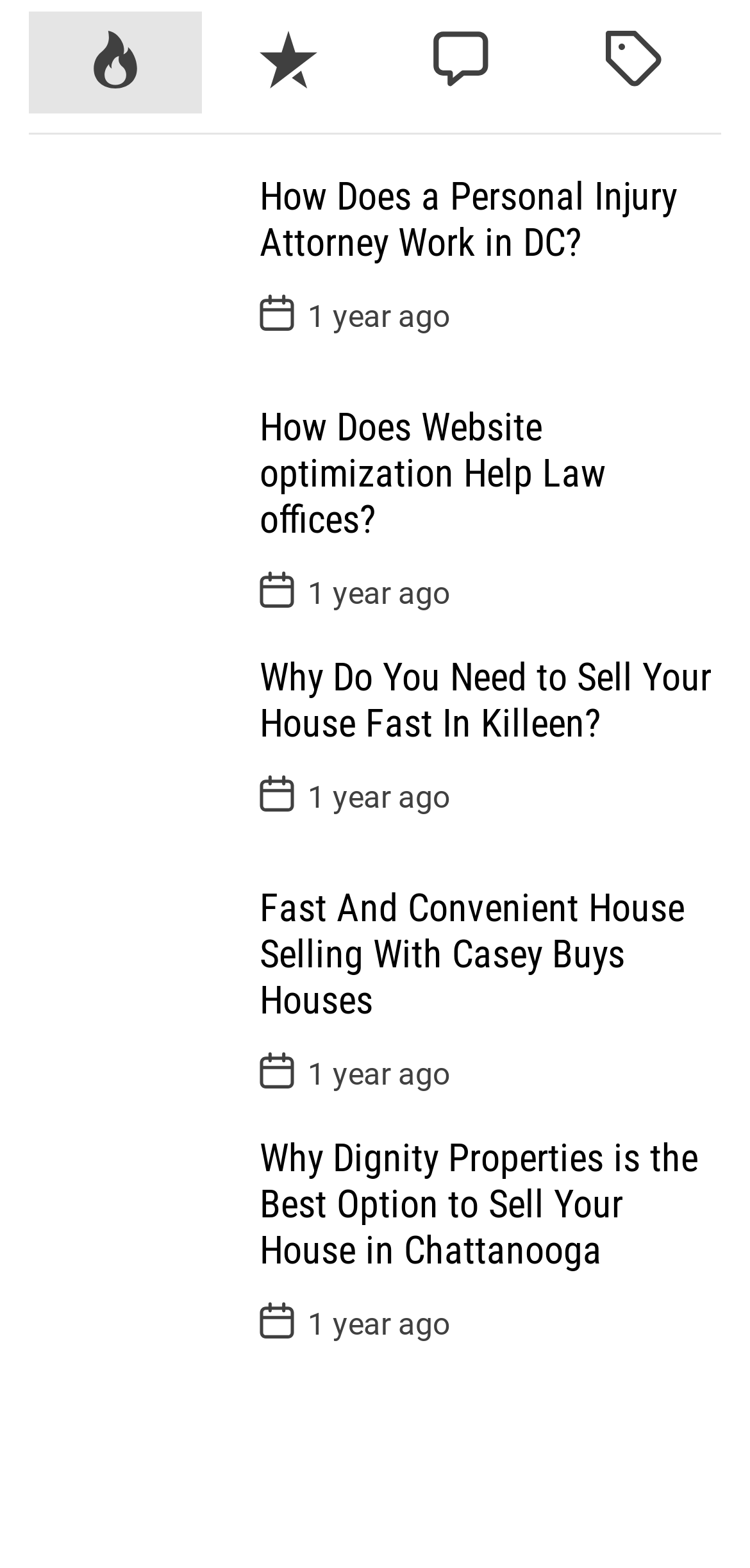What type of attorney is mentioned in the first article?
Use the screenshot to answer the question with a single word or phrase.

Personal Injury